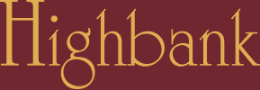What type of experience does Highbank Wines offer?
Observe the image and answer the question with a one-word or short phrase response.

Wine tastings